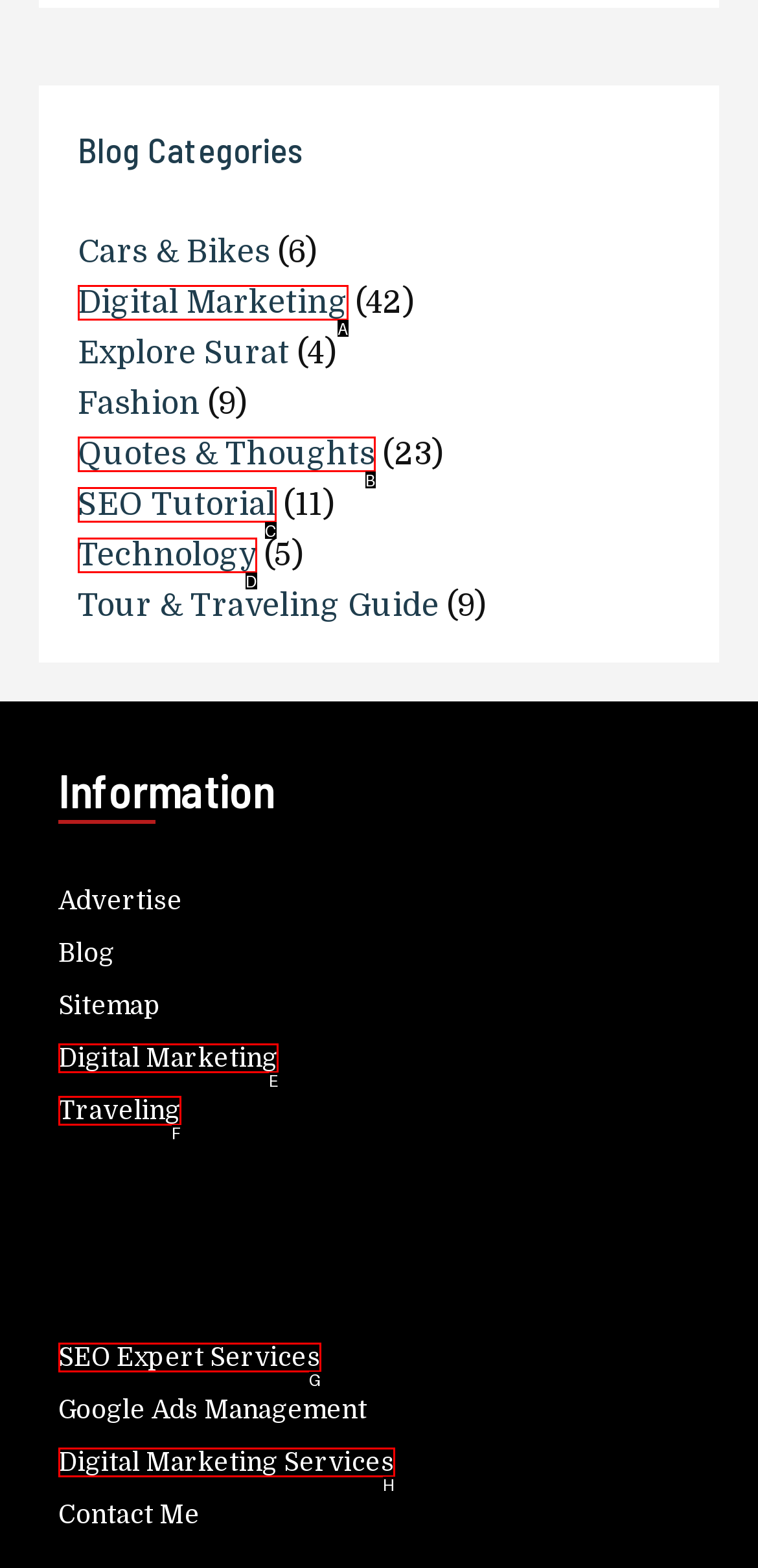Given the description: Quotes & Thoughts, pick the option that matches best and answer with the corresponding letter directly.

B